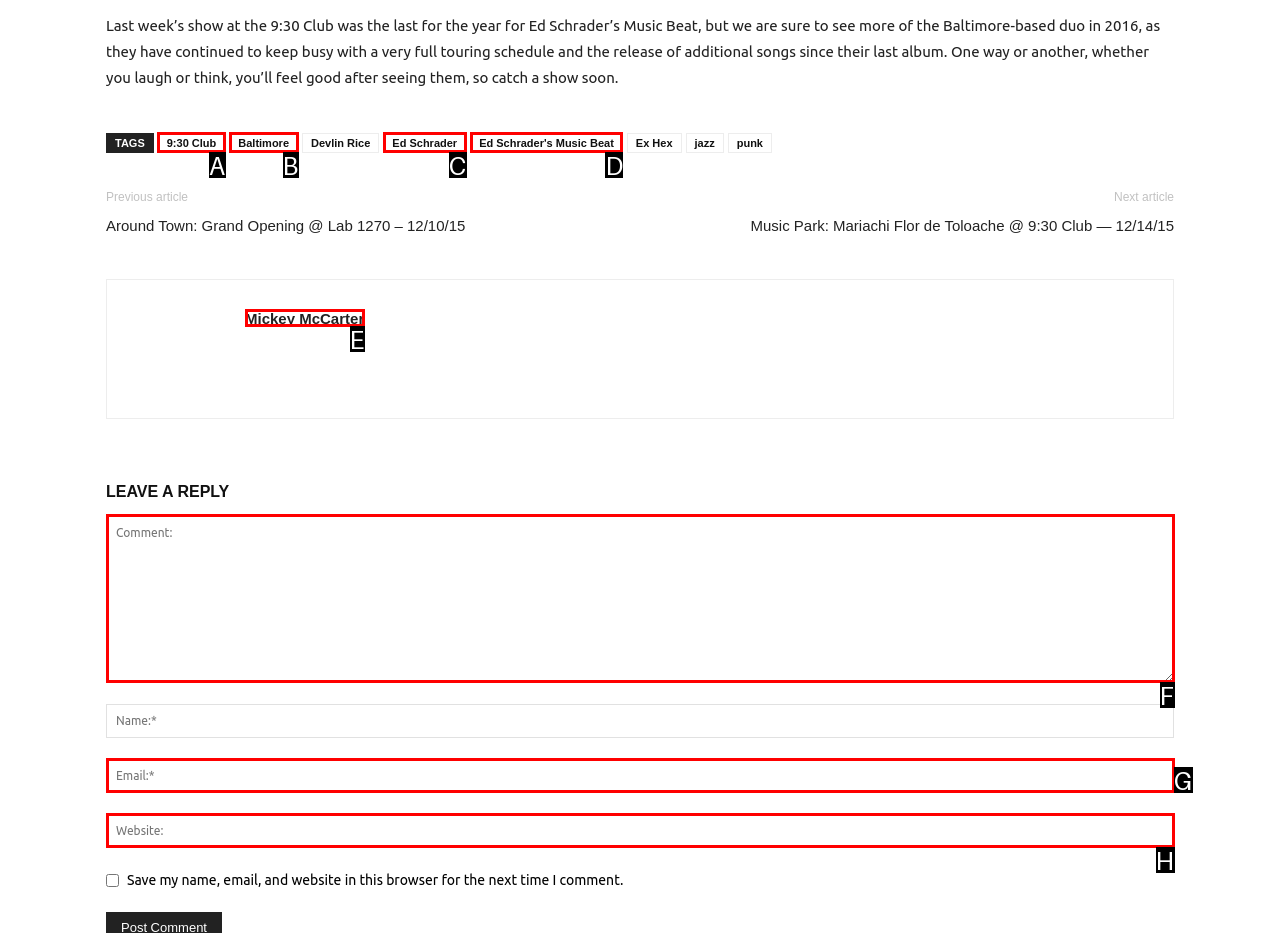Find the HTML element that matches the description: name="comment" placeholder="Comment:"
Respond with the corresponding letter from the choices provided.

F